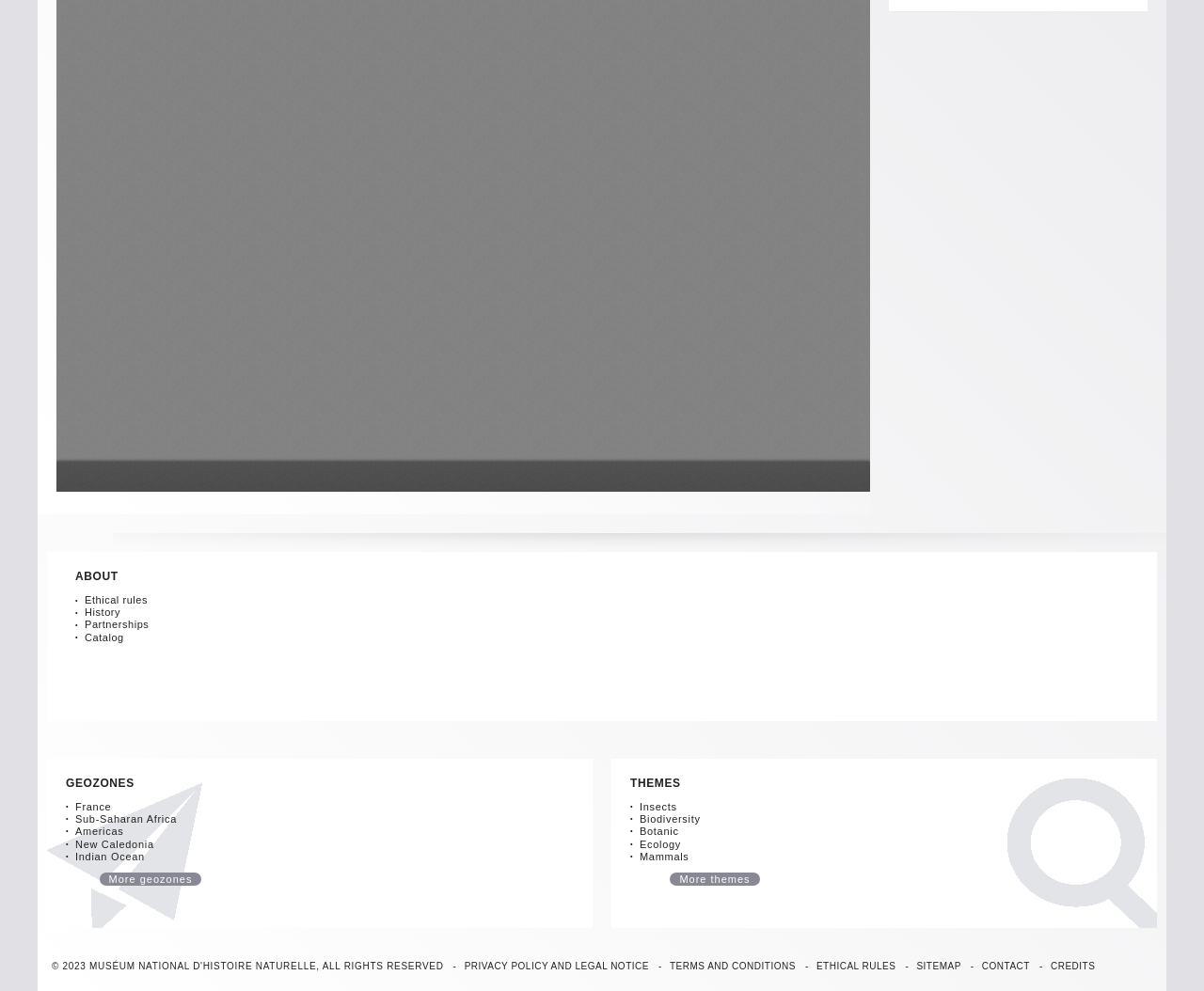Predict the bounding box coordinates of the UI element that matches this description: "France". The coordinates should be in the format [left, top, right, bottom] with each value between 0 and 1.

[0.062, 0.808, 0.093, 0.82]